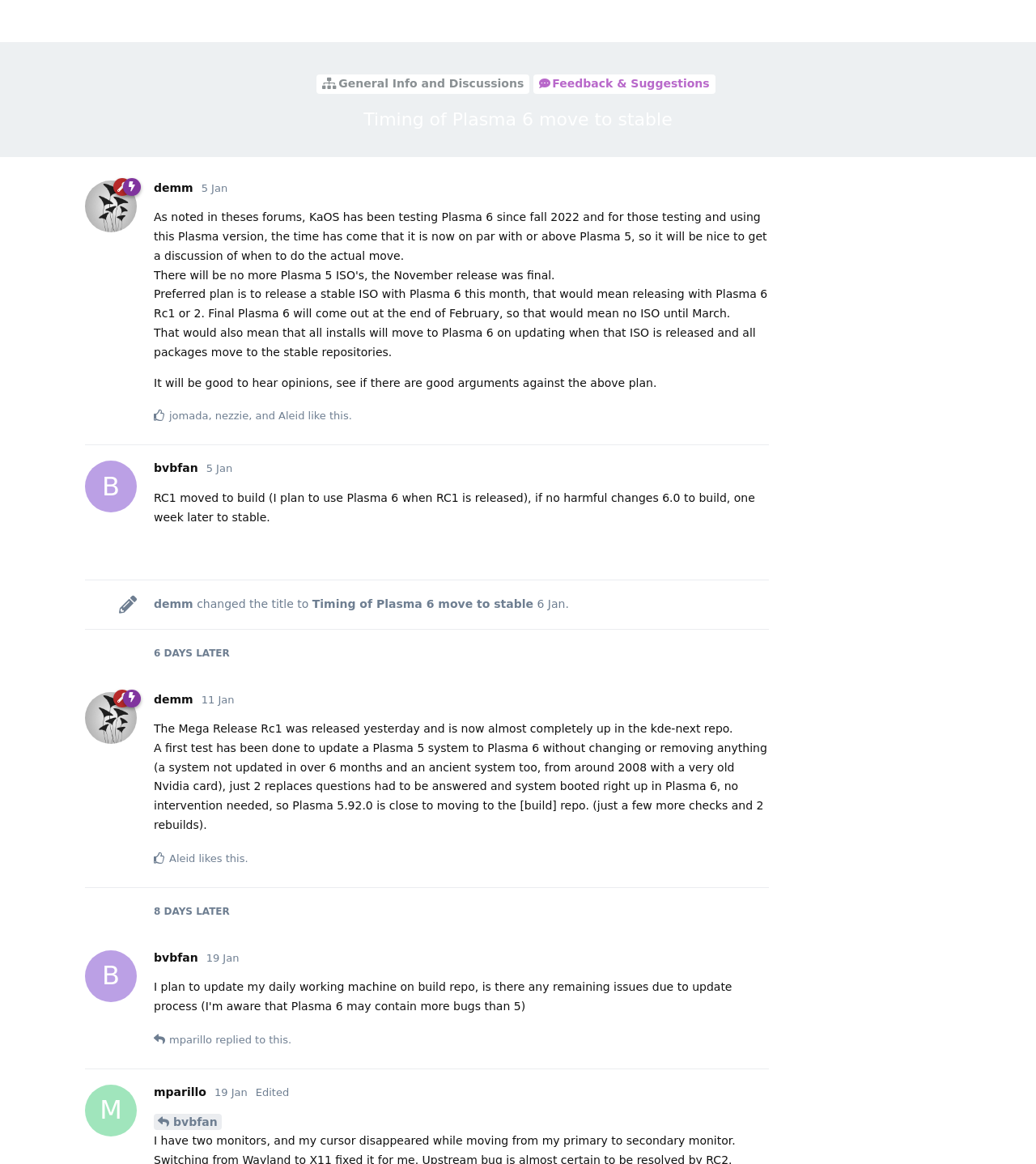Find the bounding box coordinates of the element you need to click on to perform this action: 'View the discussion list'. The coordinates should be represented by four float values between 0 and 1, in the format [left, top, right, bottom].

[0.006, 0.006, 0.034, 0.031]